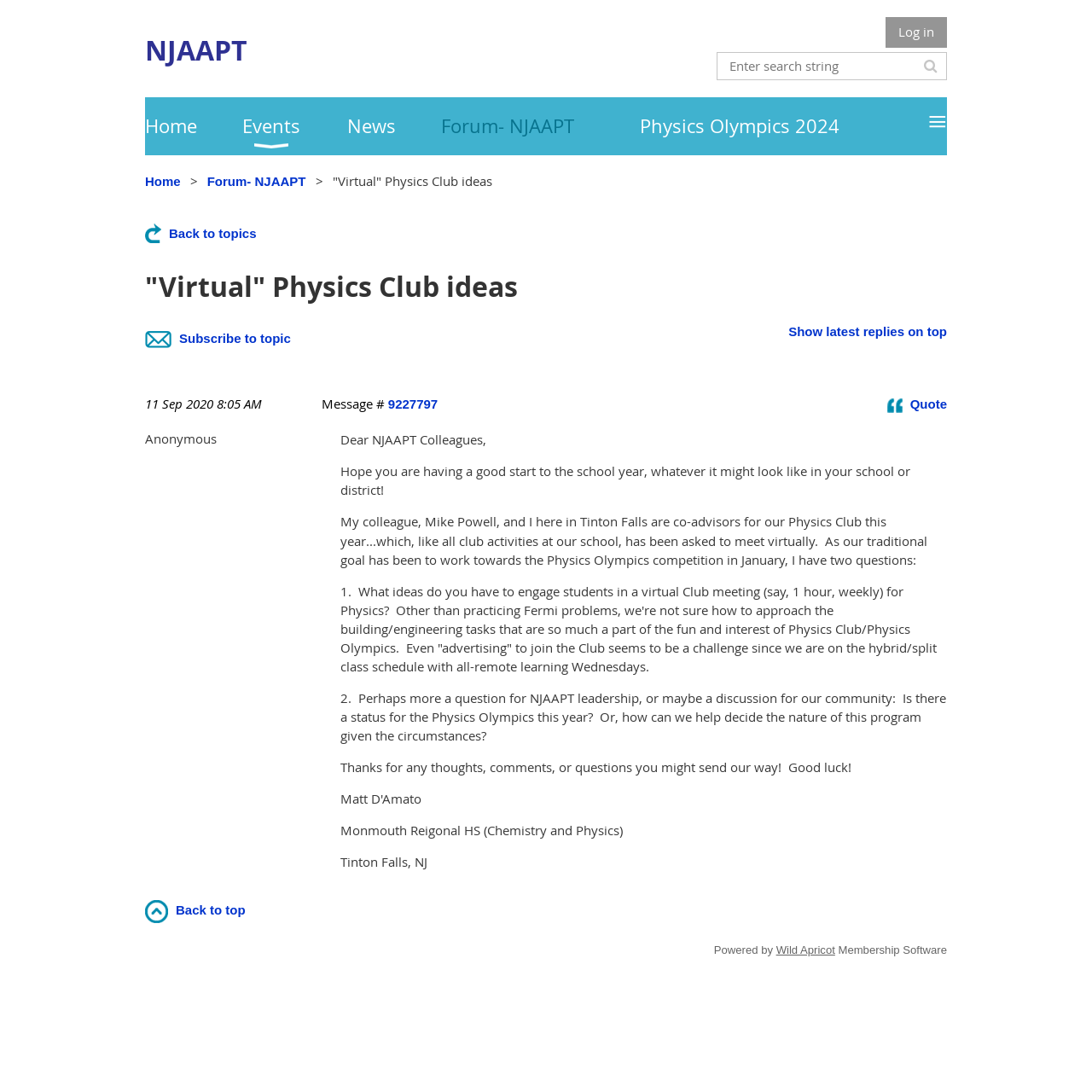What is the software used to power the website?
Based on the image, provide a one-word or brief-phrase response.

Wild Apricot